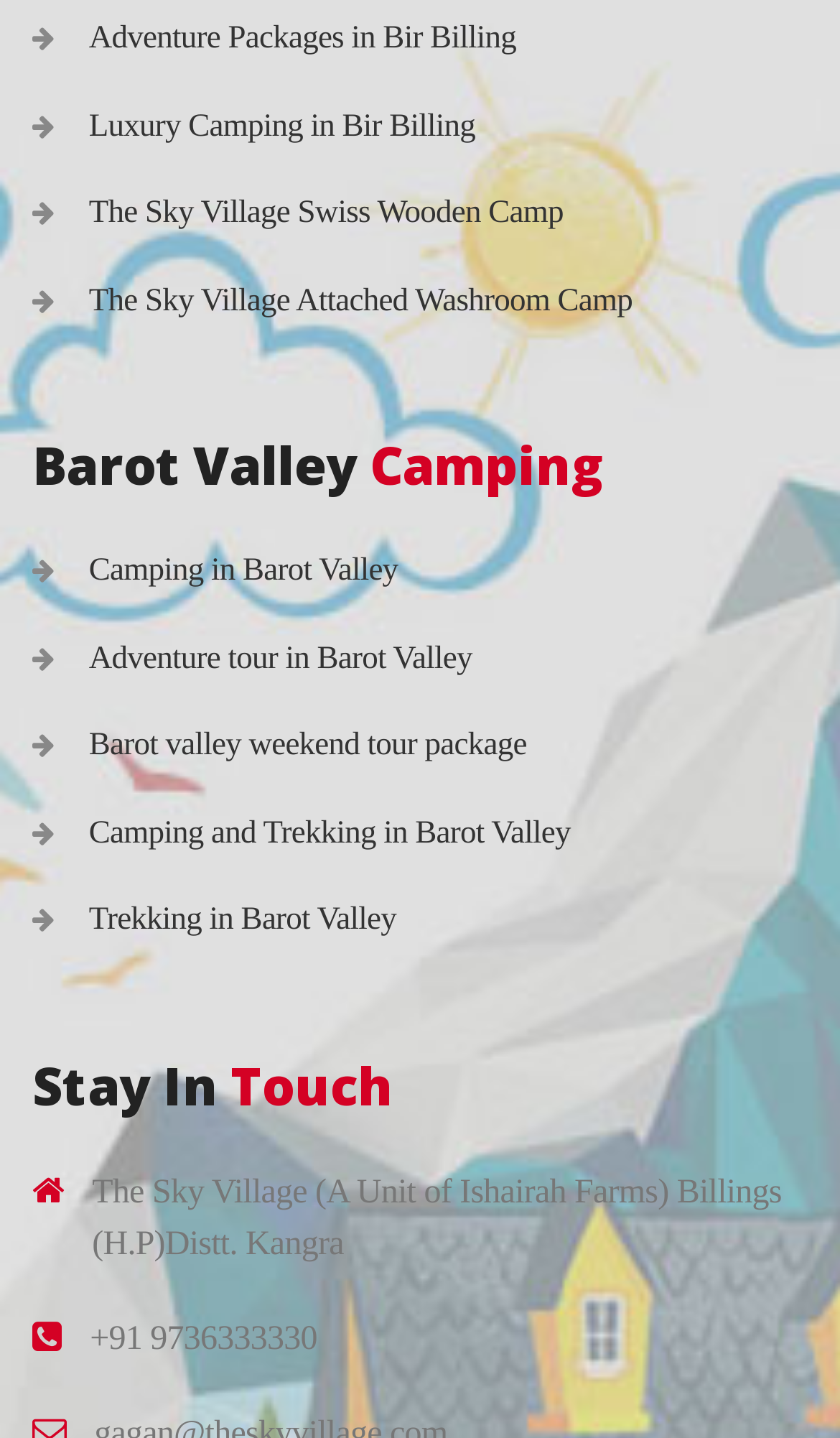What is the name of the camp with attached washroom?
Using the image, provide a detailed and thorough answer to the question.

The link with the text 'The Sky Village Attached Washroom Camp' suggests that this is the name of the camp with attached washroom.